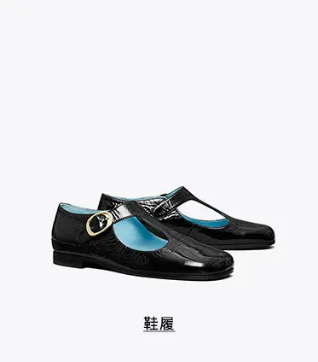Describe all the visual components present in the image.

The image showcases a pair of elegant black shoes designed with a distinctive T-bar strap and a stylish buckle. The shoes feature a textured surface that adds depth and sophistication, while the chic blue interior provides a striking contrast. Below the shoes, there is a text label that reads "鞋履," which translates to "footwear" in English, indicating the category of the item. The background is a clean, minimalist white, emphasizing the shoes' sleek design and making them the focal point of the image.